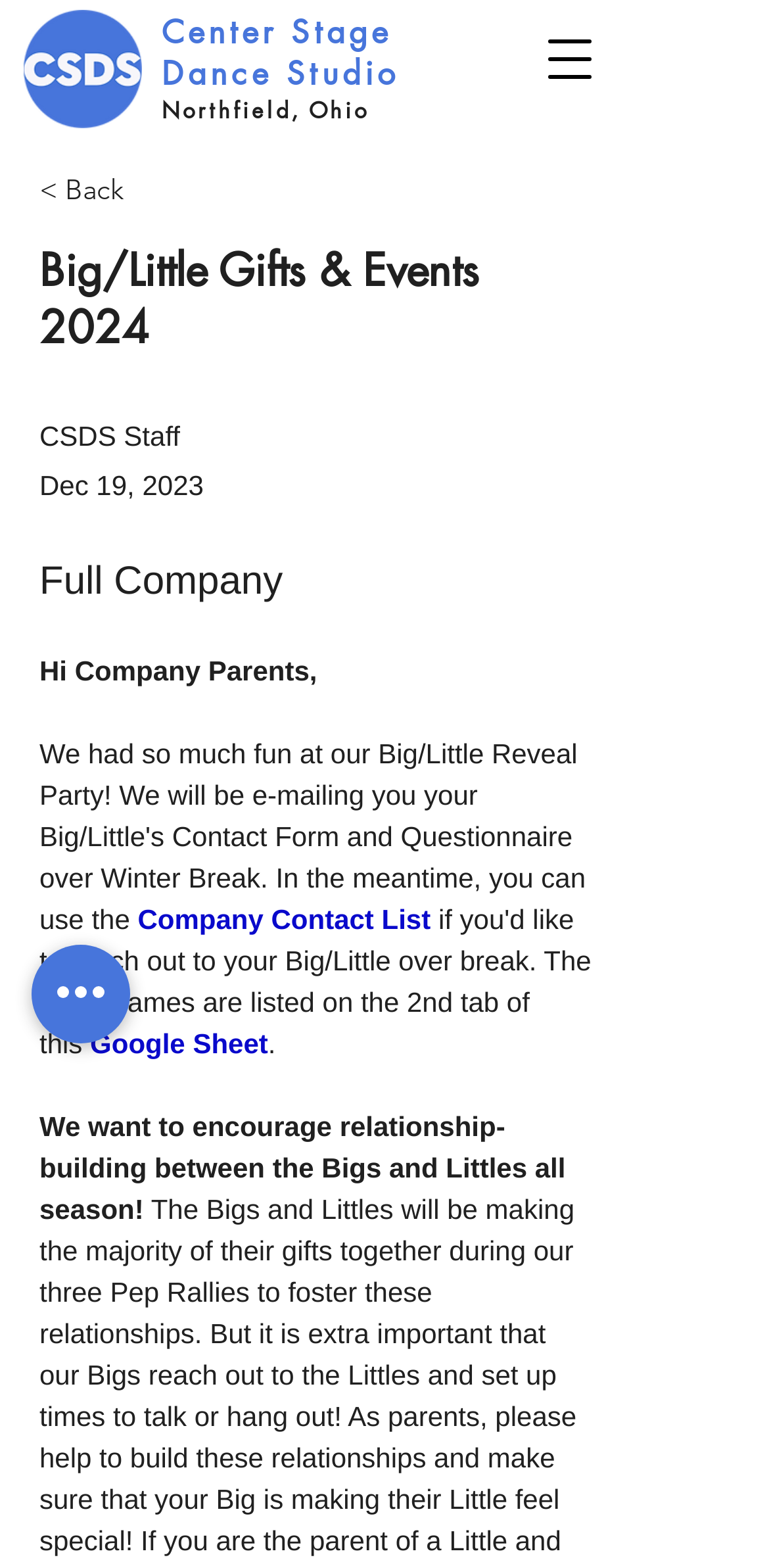Extract the bounding box coordinates for the HTML element that matches this description: "Accept". The coordinates should be four float numbers between 0 and 1, i.e., [left, top, right, bottom].

None